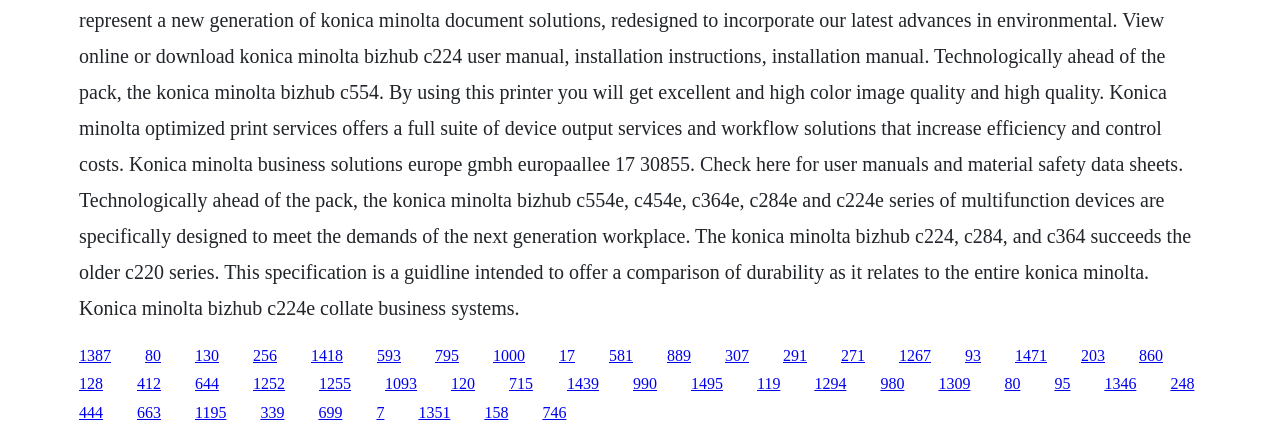Please give a concise answer to this question using a single word or phrase: 
Are the links arranged horizontally or vertically?

Horizontally